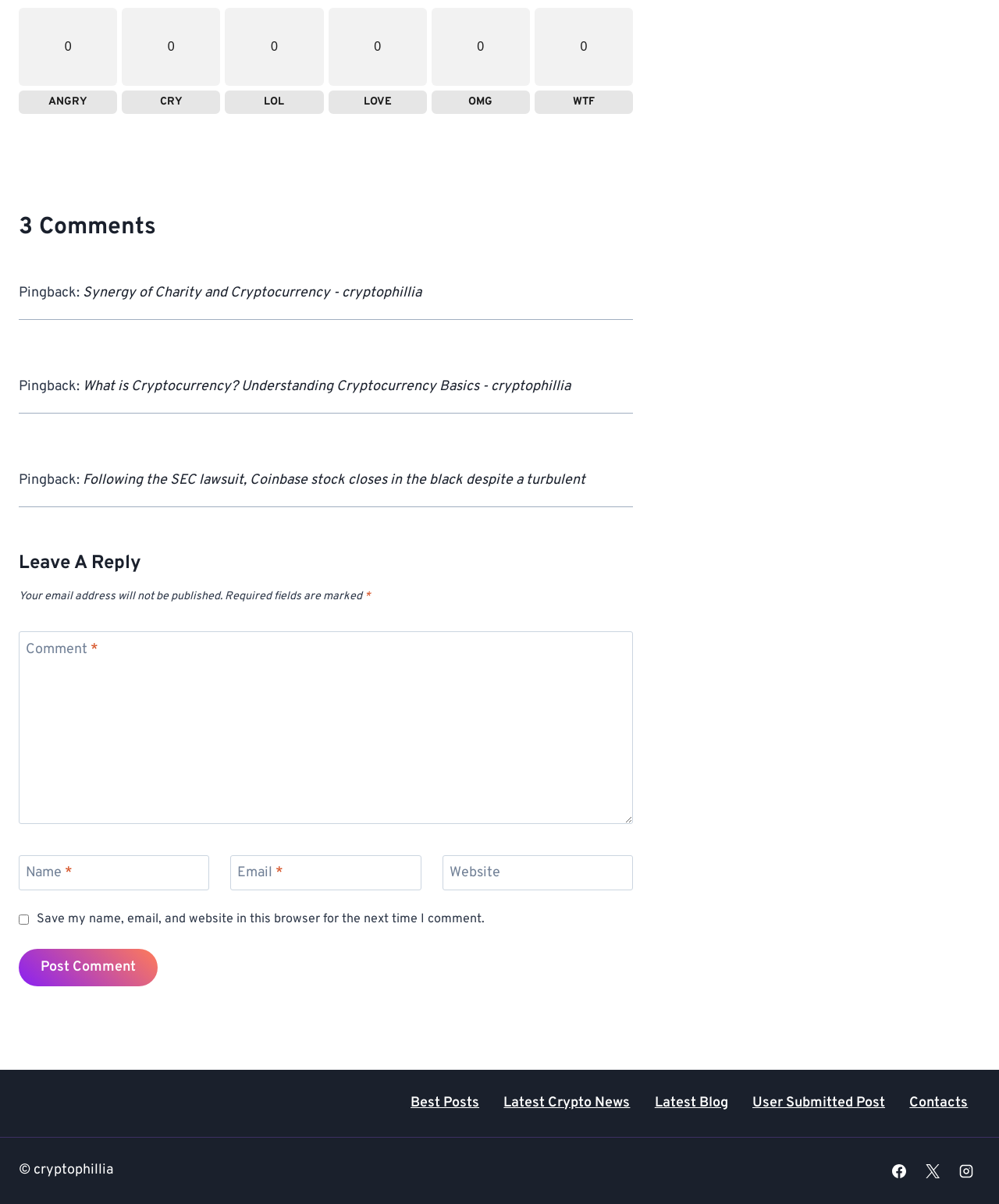Using the element description: "Latest Crypto News", determine the bounding box coordinates for the specified UI element. The coordinates should be four float numbers between 0 and 1, [left, top, right, bottom].

[0.492, 0.908, 0.643, 0.925]